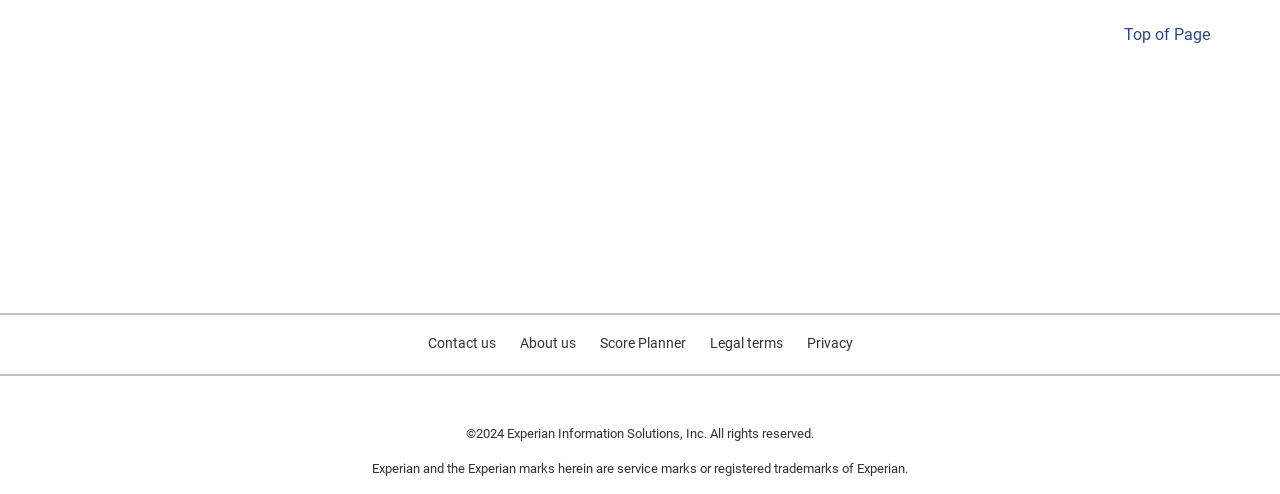What is the year mentioned in the copyright notice? From the image, respond with a single word or brief phrase.

2024